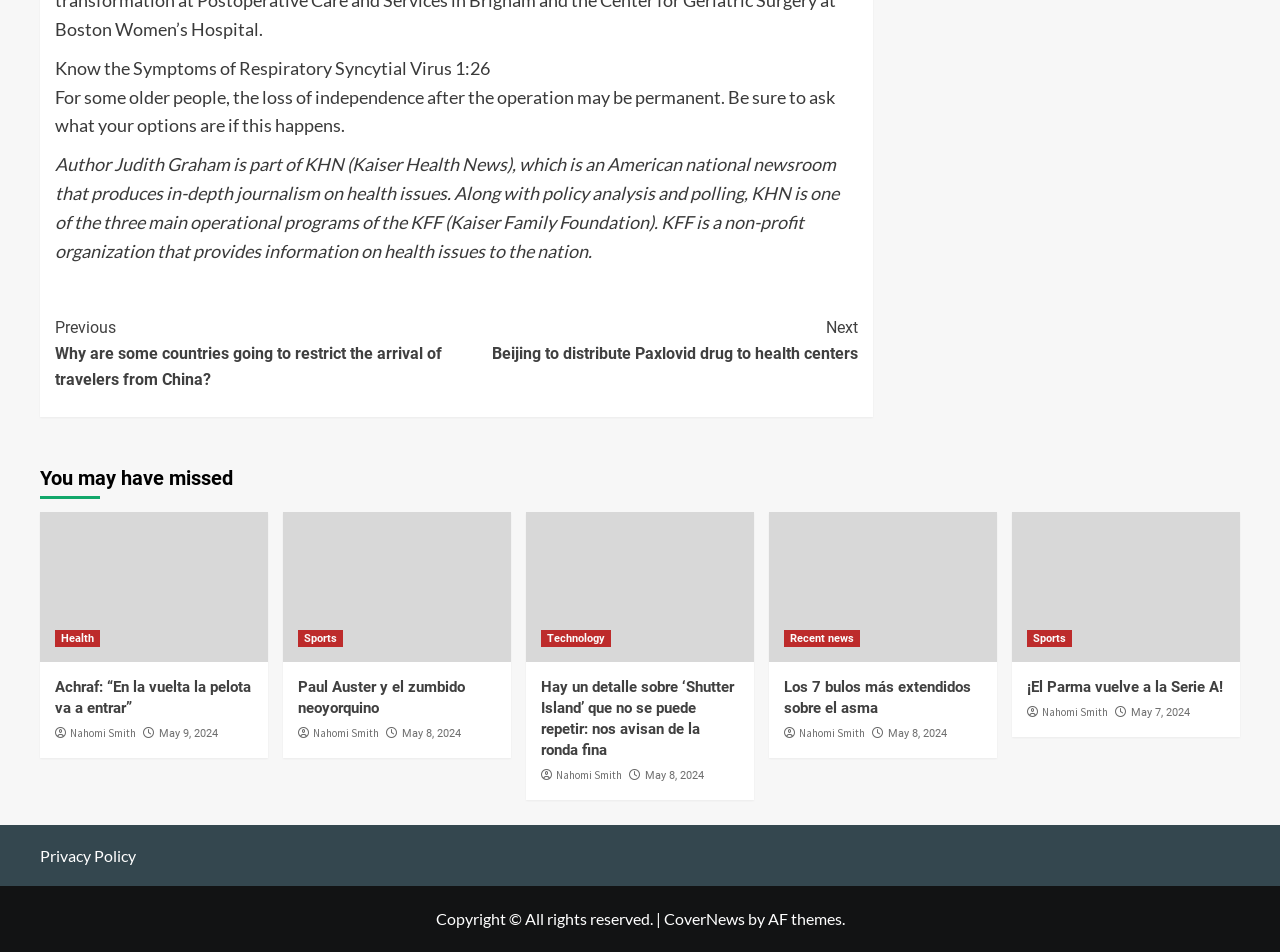What categories of news are presented on this webpage?
Based on the image, answer the question with a single word or brief phrase.

Health, Sports, Technology